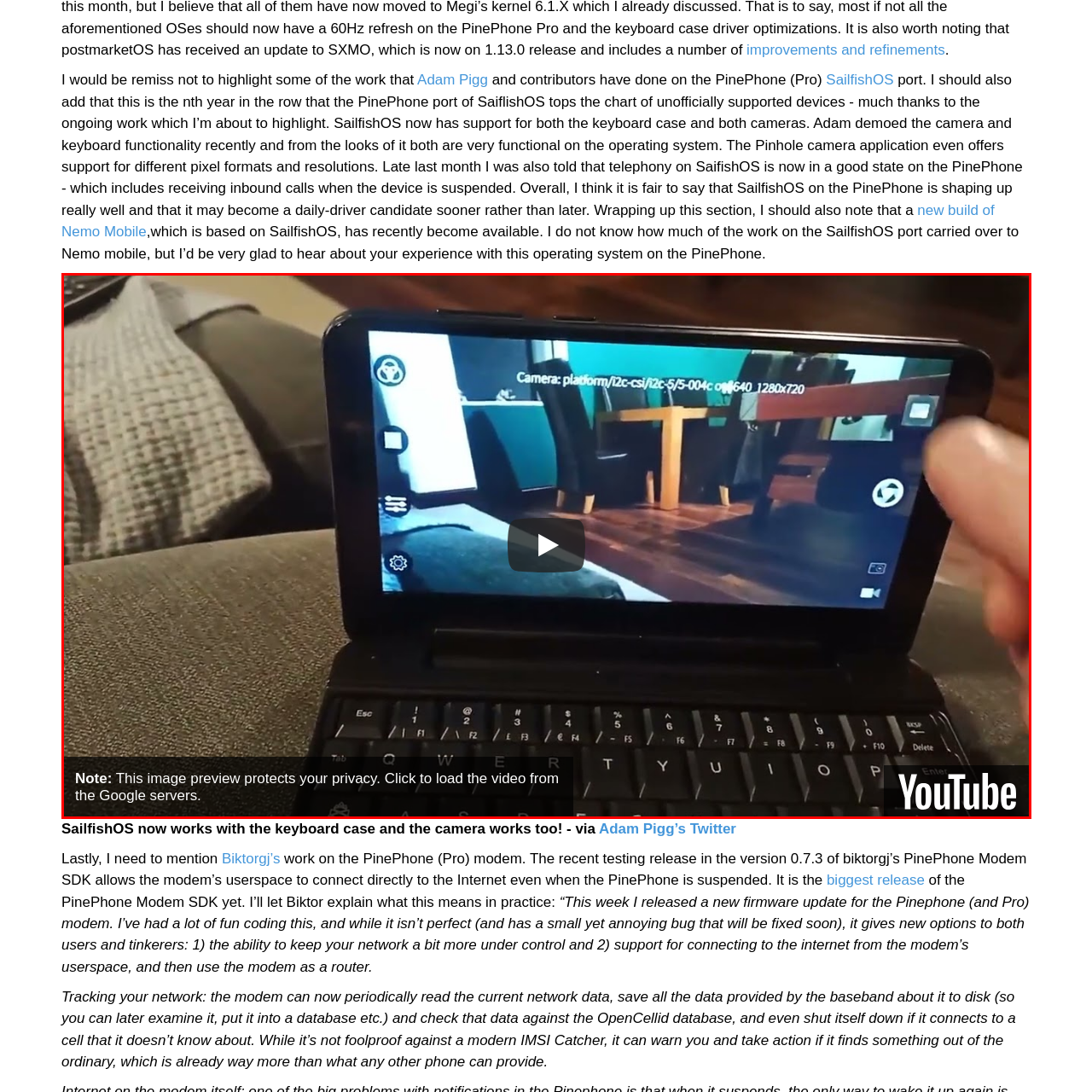What is located below the display of the PinePhone?
Please carefully analyze the image highlighted by the red bounding box and give a thorough response based on the visual information contained within that section.

The design of the PinePhone includes a physical keyboard located below the display, which is shown in the image and reinforces the device's focus on usability.